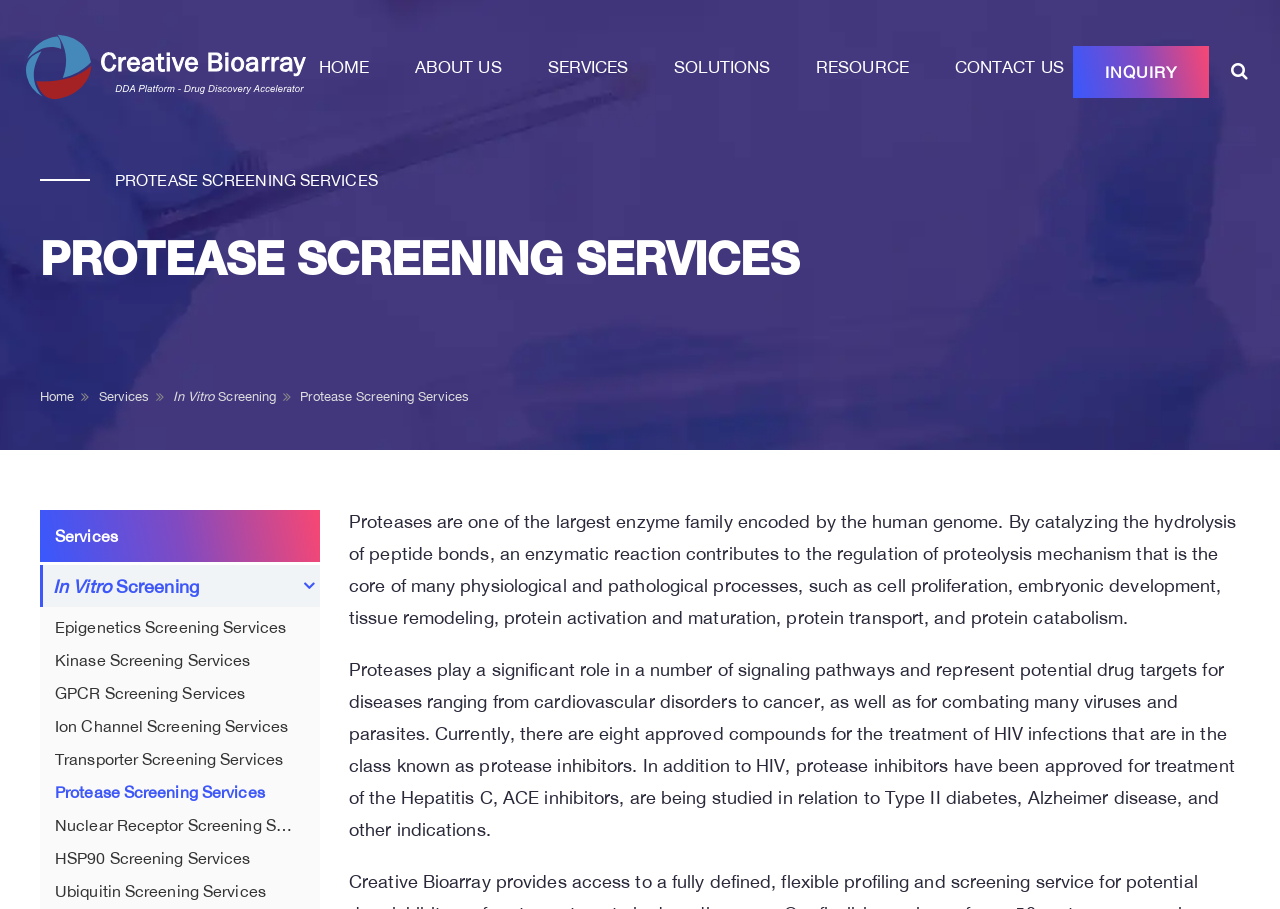Point out the bounding box coordinates of the section to click in order to follow this instruction: "Click the SERVICES link".

[0.412, 0.038, 0.507, 0.11]